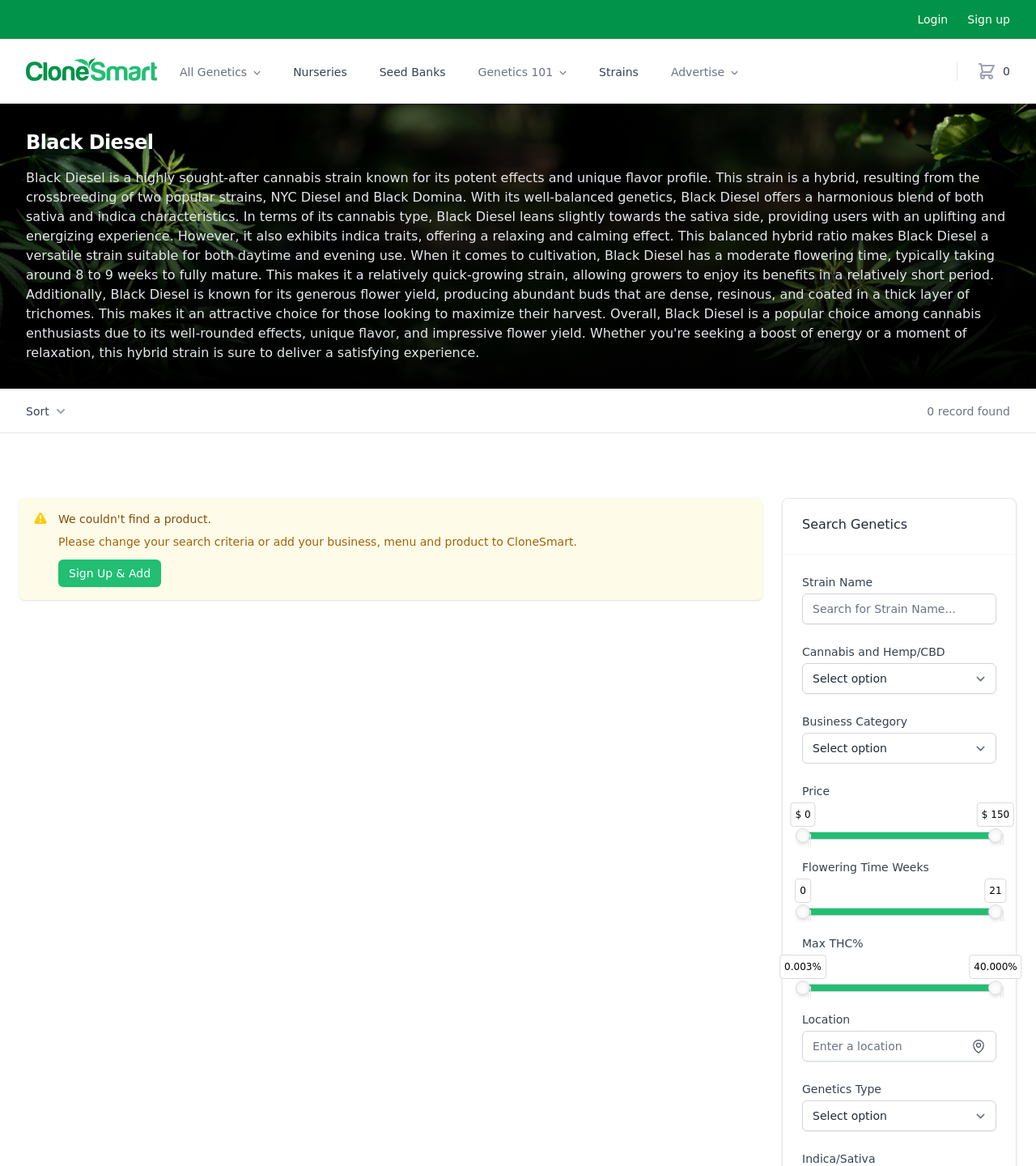Please answer the following question as detailed as possible based on the image: 
What is the maximum THC percentage that can be searched for?

The slider with the label 'Max THC%' has a maximum value of 40, indicating that the webpage allows users to search for products with a maximum THC percentage of 40%.